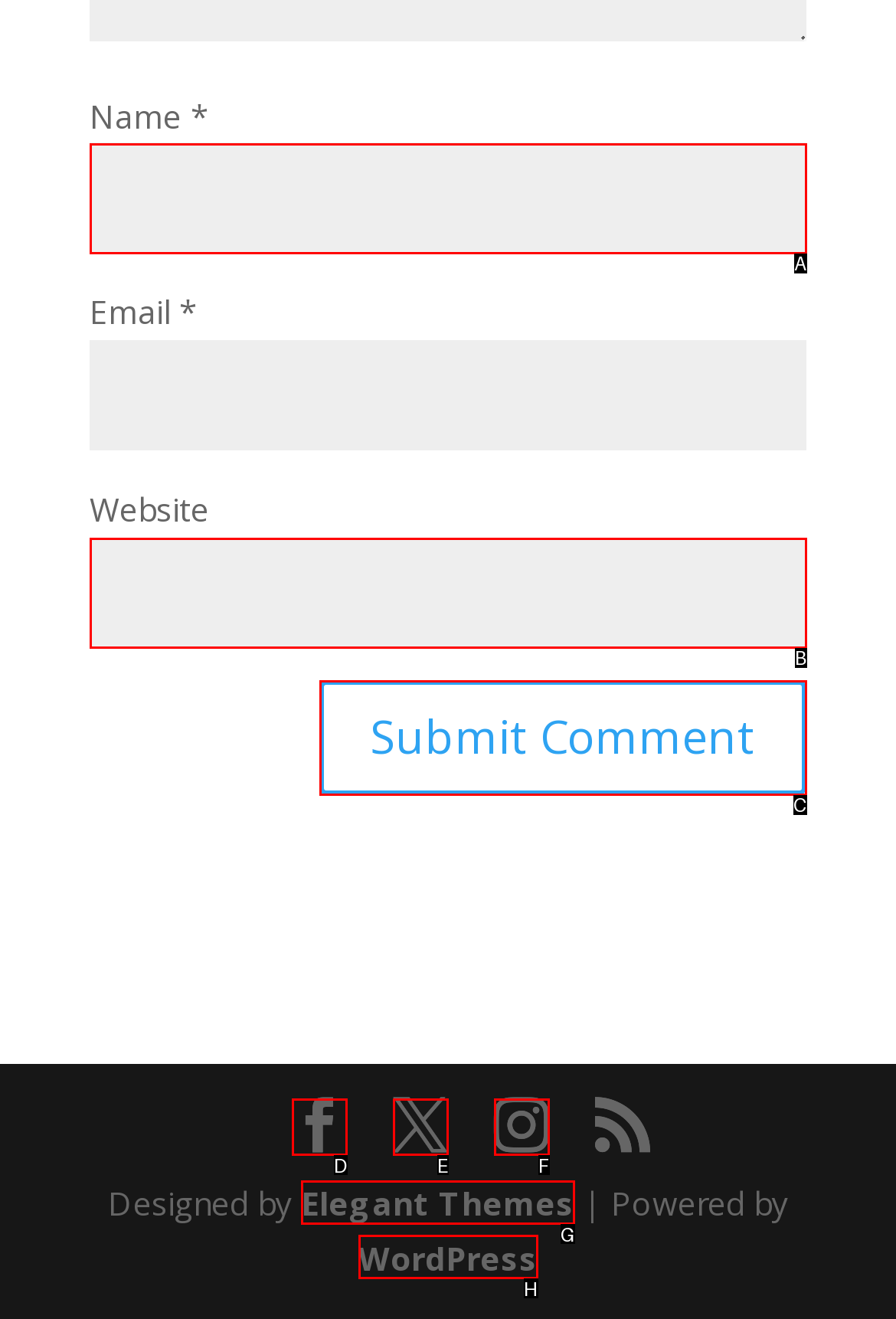Select the HTML element that corresponds to the description: parent_node: Name * name="author"
Reply with the letter of the correct option from the given choices.

A